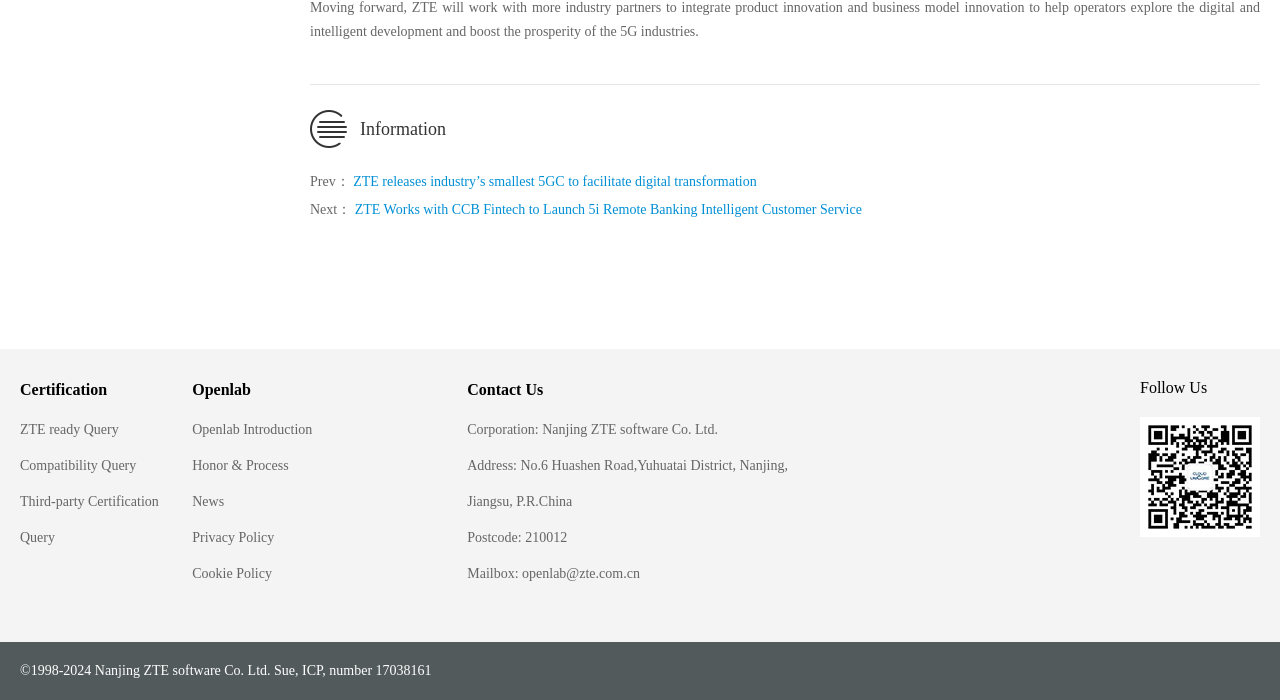Specify the bounding box coordinates of the element's region that should be clicked to achieve the following instruction: "Query certification information". The bounding box coordinates consist of four float numbers between 0 and 1, in the format [left, top, right, bottom].

[0.016, 0.589, 0.15, 0.64]